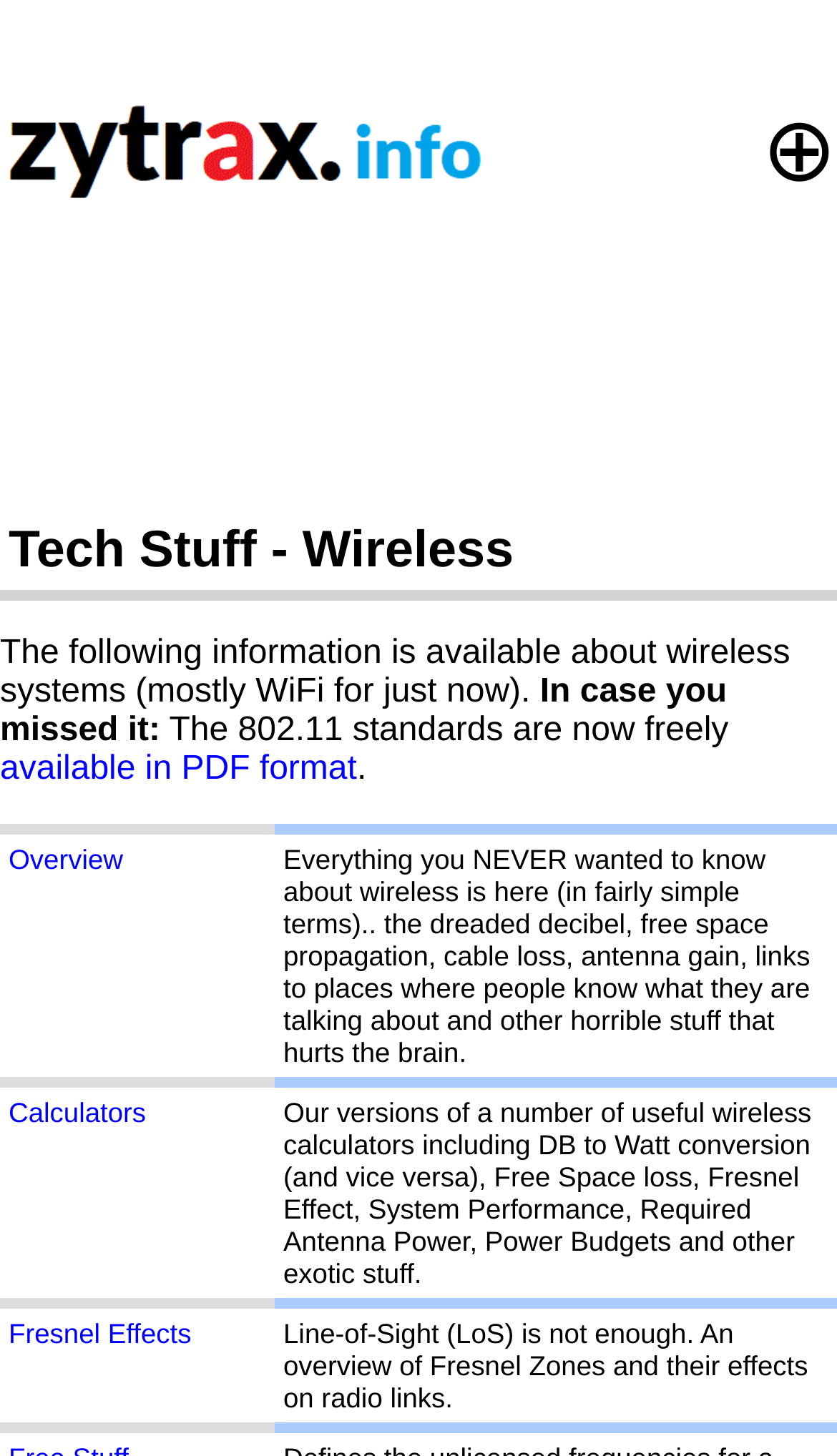Please find and provide the title of the webpage.

Tech Stuff - Wireless